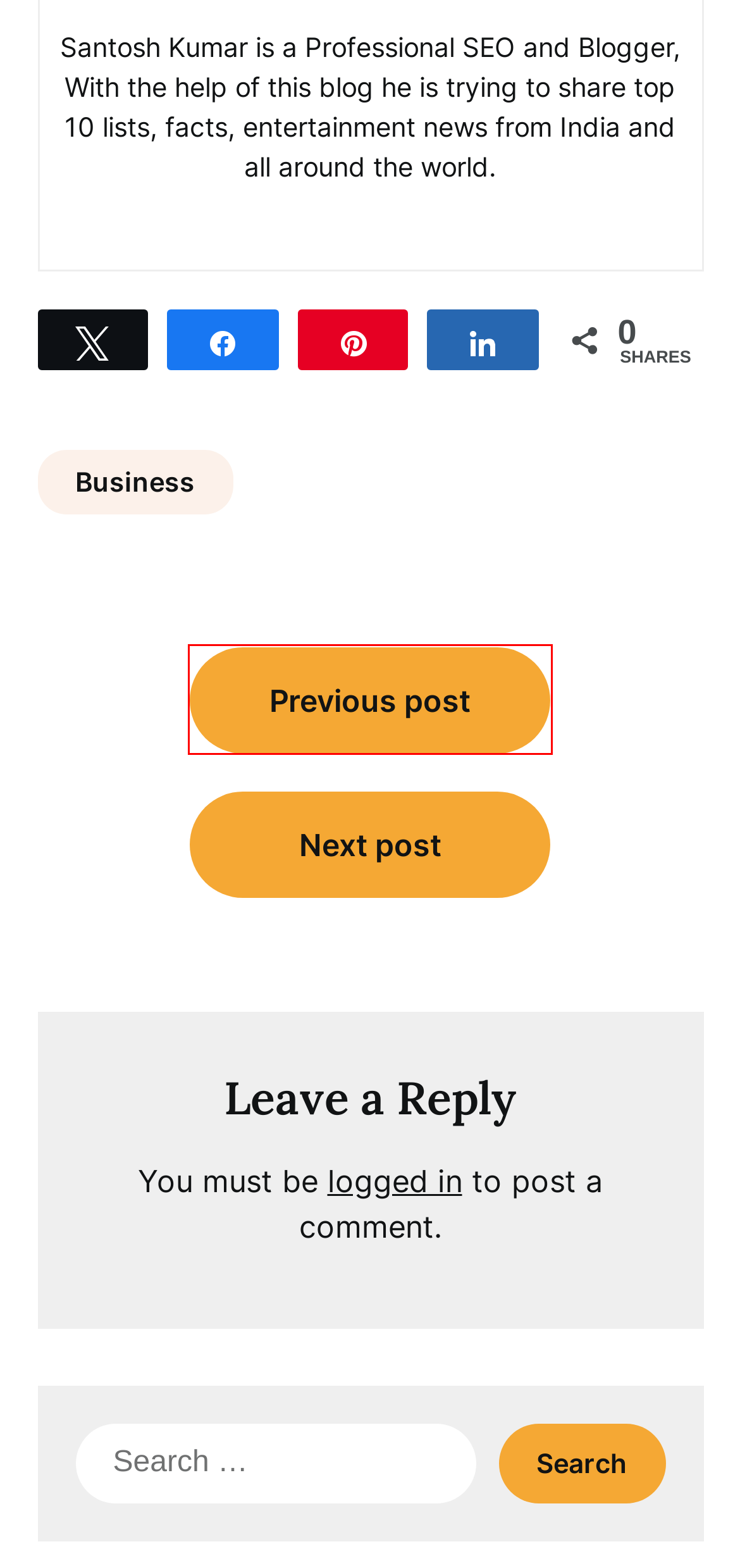Inspect the screenshot of a webpage with a red rectangle bounding box. Identify the webpage description that best corresponds to the new webpage after clicking the element inside the bounding box. Here are the candidates:
A. Privacy Policy - World Blaze WorldBlaze.in
B. Top 10 Best Movies of Yash (South Actor) - World Blaze
C. Log In ‹ World Blaze — WordPress
D. Contact Us - World Blaze WorldBlaze.in
E. Amazon.in
F. Banger Casino Online: Best Online Gaming in Bangladesh - World Blaze
G. Business Archives - World Blaze
H. 10 Interesting Facts About The All India Anna Dravida Munnetra Kazhagham (AIADMK) - World Blaze

H